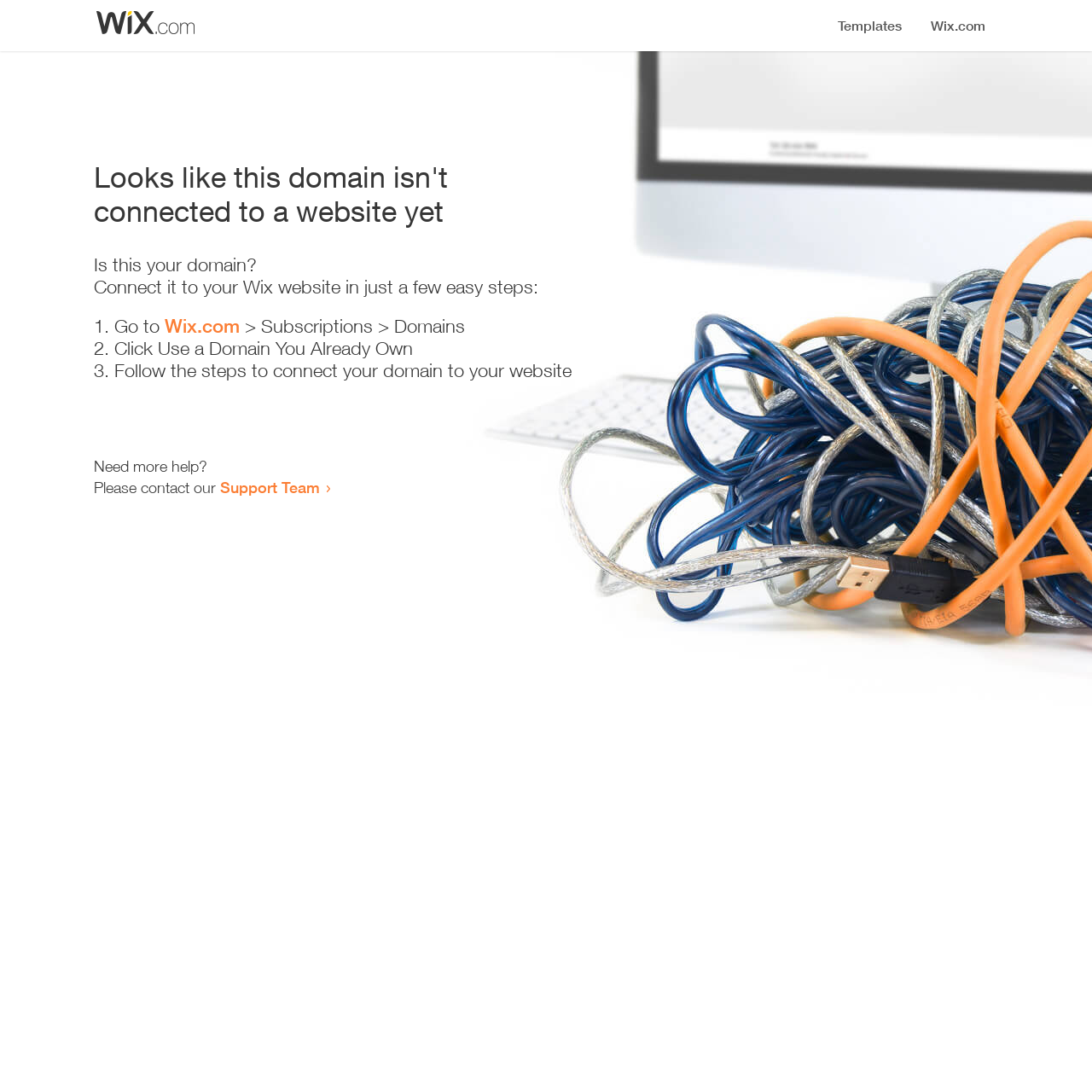Given the description of a UI element: "Wix.com", identify the bounding box coordinates of the matching element in the webpage screenshot.

[0.151, 0.288, 0.22, 0.309]